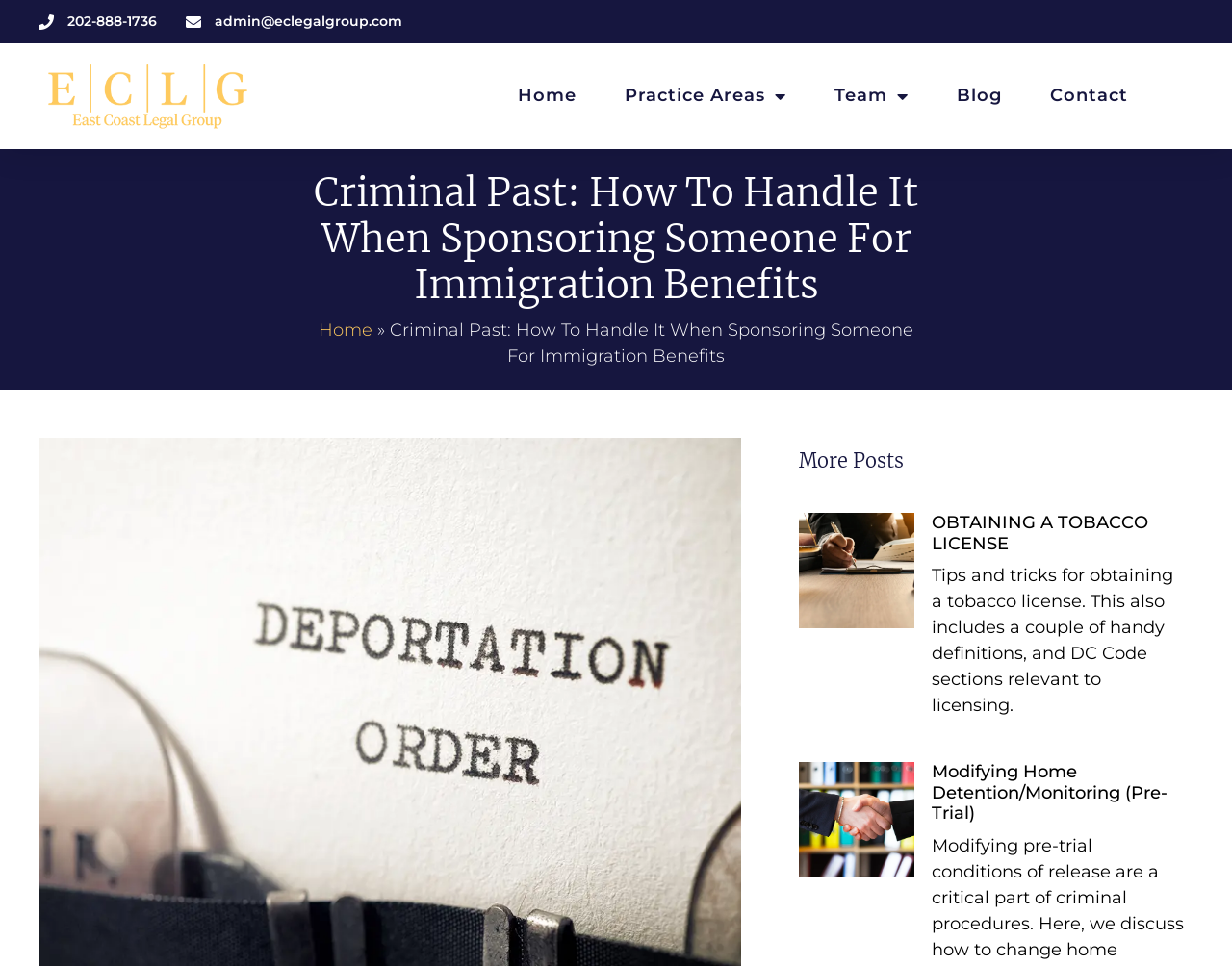Please determine the main heading text of this webpage.

Criminal Past: How To Handle It When Sponsoring Someone For Immigration Benefits